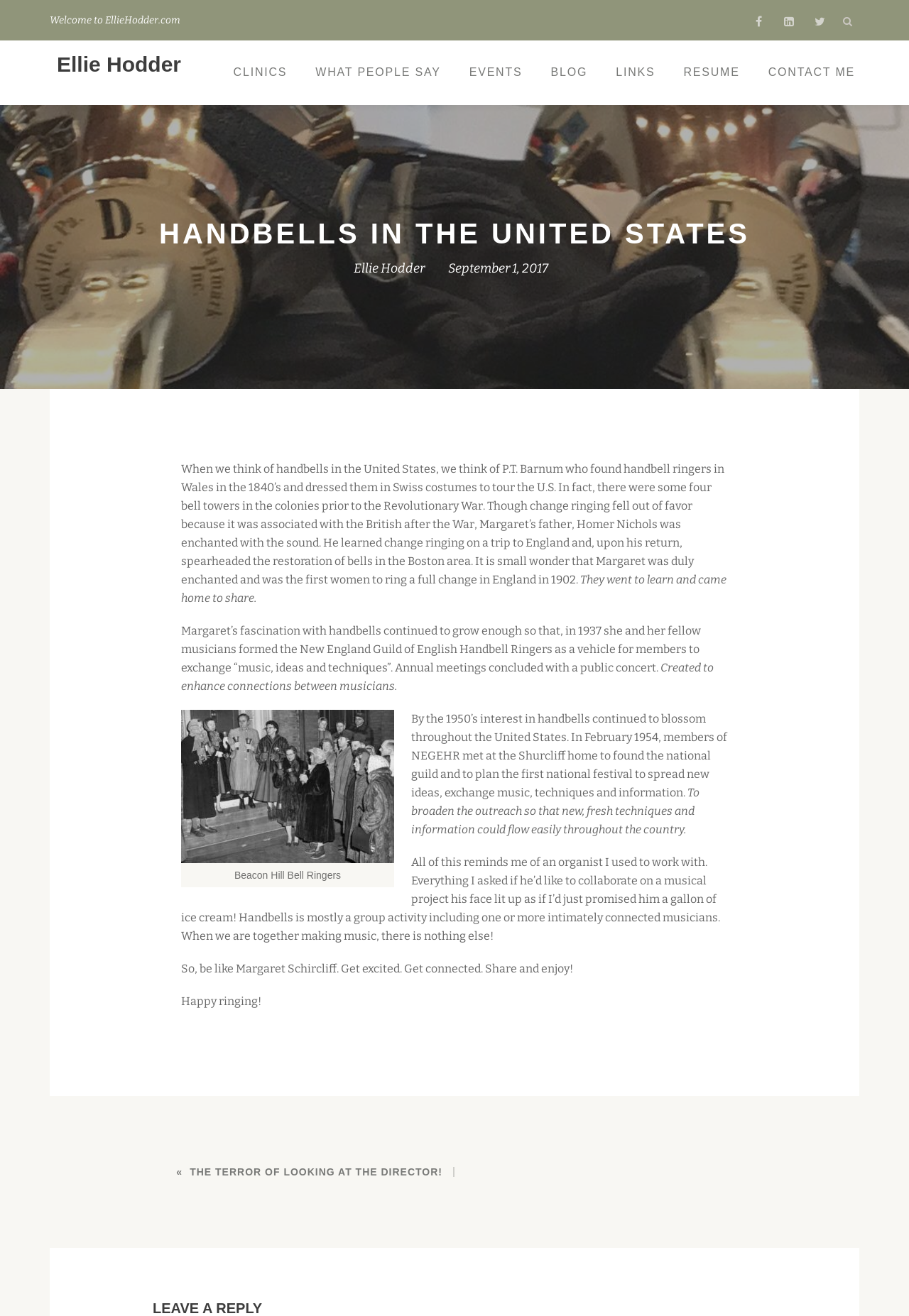Find the bounding box coordinates for the HTML element described as: "parent_node: Beacon Hill Bell Ringers". The coordinates should consist of four float values between 0 and 1, i.e., [left, top, right, bottom].

[0.199, 0.539, 0.434, 0.656]